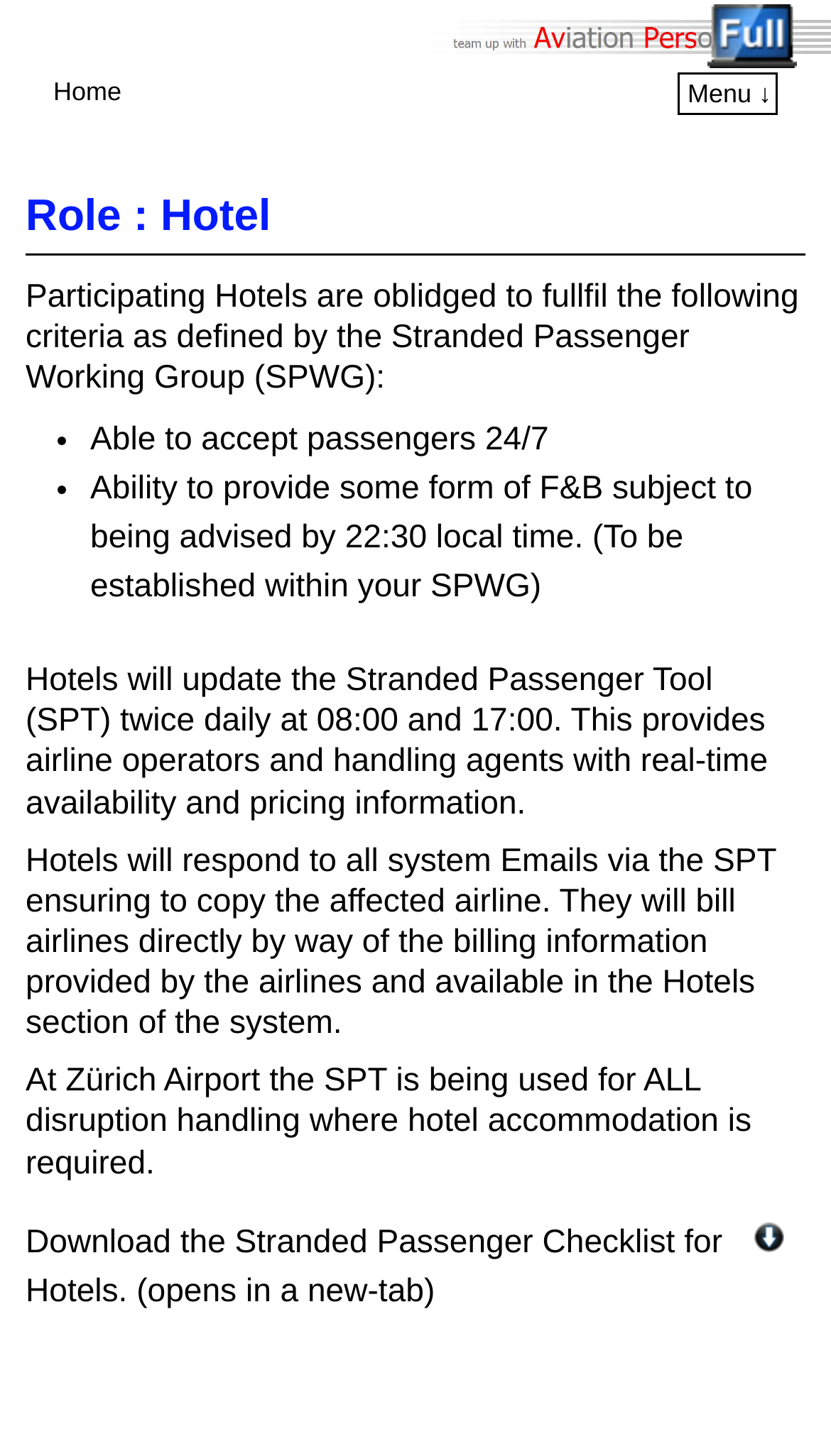Generate a comprehensive caption for the webpage you are viewing.

The webpage is about the role of a hotel, specifically outlining the criteria and responsibilities of participating hotels. At the top-right corner, there is a link labeled "full" accompanied by an image. On the top-left side, there are three links: "Home", "Menu ↓", and two "Skip to" links. 

Below these links, there is a header section with the title "Role : Hotel". This is followed by a paragraph of text explaining the criteria defined by the Stranded Passenger Working Group (SPWG) that participating hotels must fulfill. 

The webpage then lists several bullet points, including the ability to accept passengers 24/7 and provide some form of food and beverage. These bullet points are located in the middle-left section of the page. 

Further down, there are three paragraphs of text detailing the responsibilities of hotels, including updating the Stranded Passenger Tool (SPT) twice daily and responding to system emails. 

At the bottom of the page, there is a table with a single row containing two cells. The left cell contains a link to download the Stranded Passenger Checklist for Hotels, and the right cell contains a link with an image.